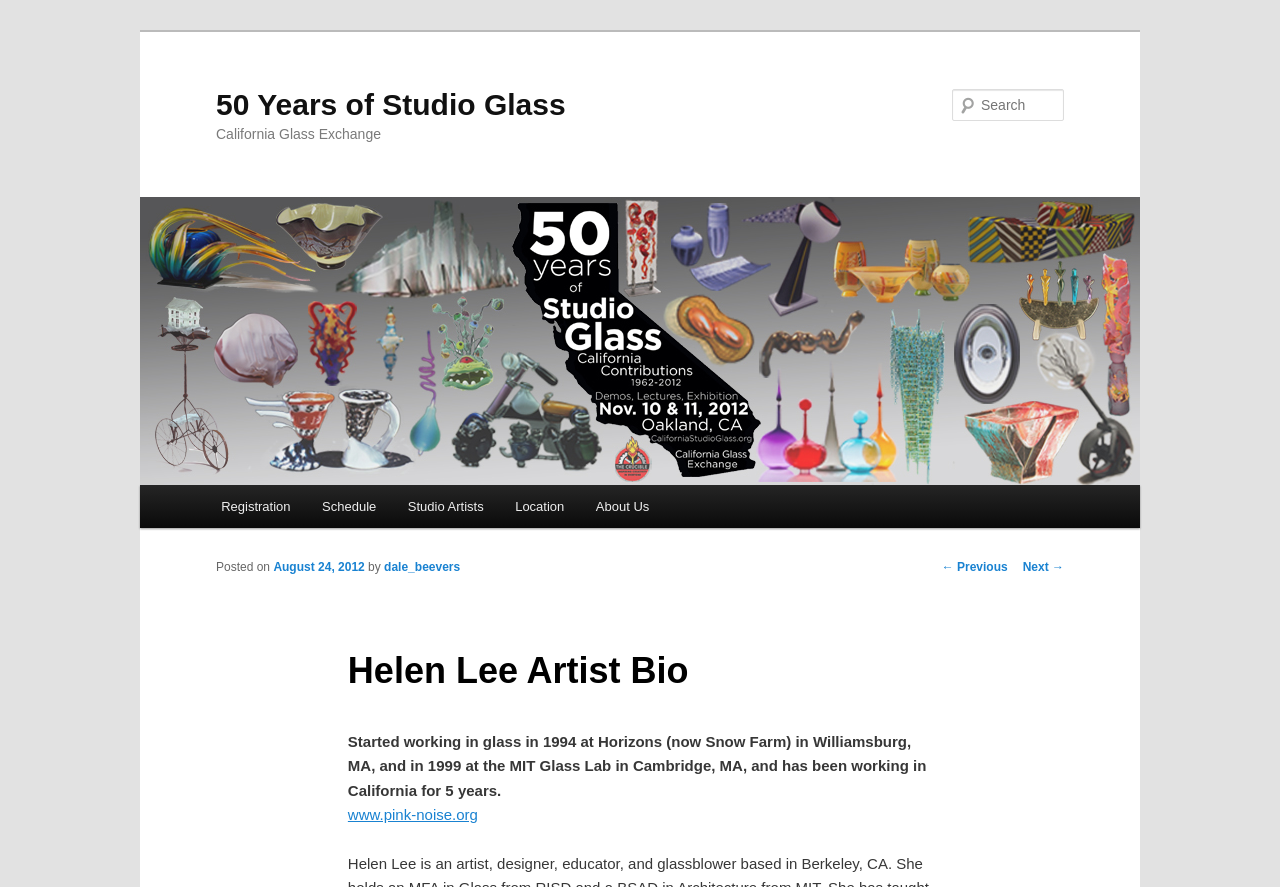Please mark the bounding box coordinates of the area that should be clicked to carry out the instruction: "Go to 50 Years of Studio Glass".

[0.169, 0.099, 0.442, 0.136]